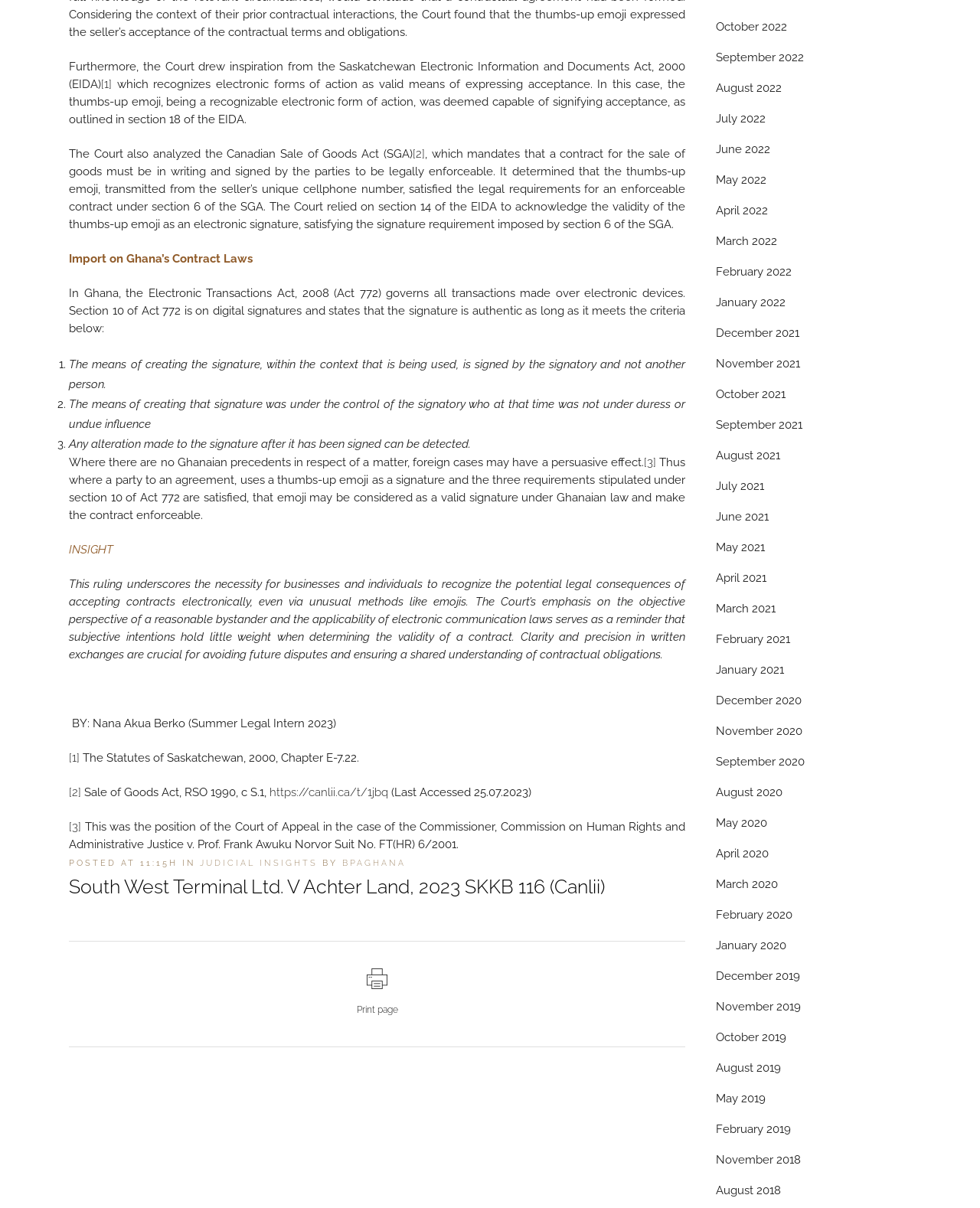What is the relevance of the Canadian Sale of Goods Act in the article?
From the image, respond using a single word or phrase.

Contract enforcement